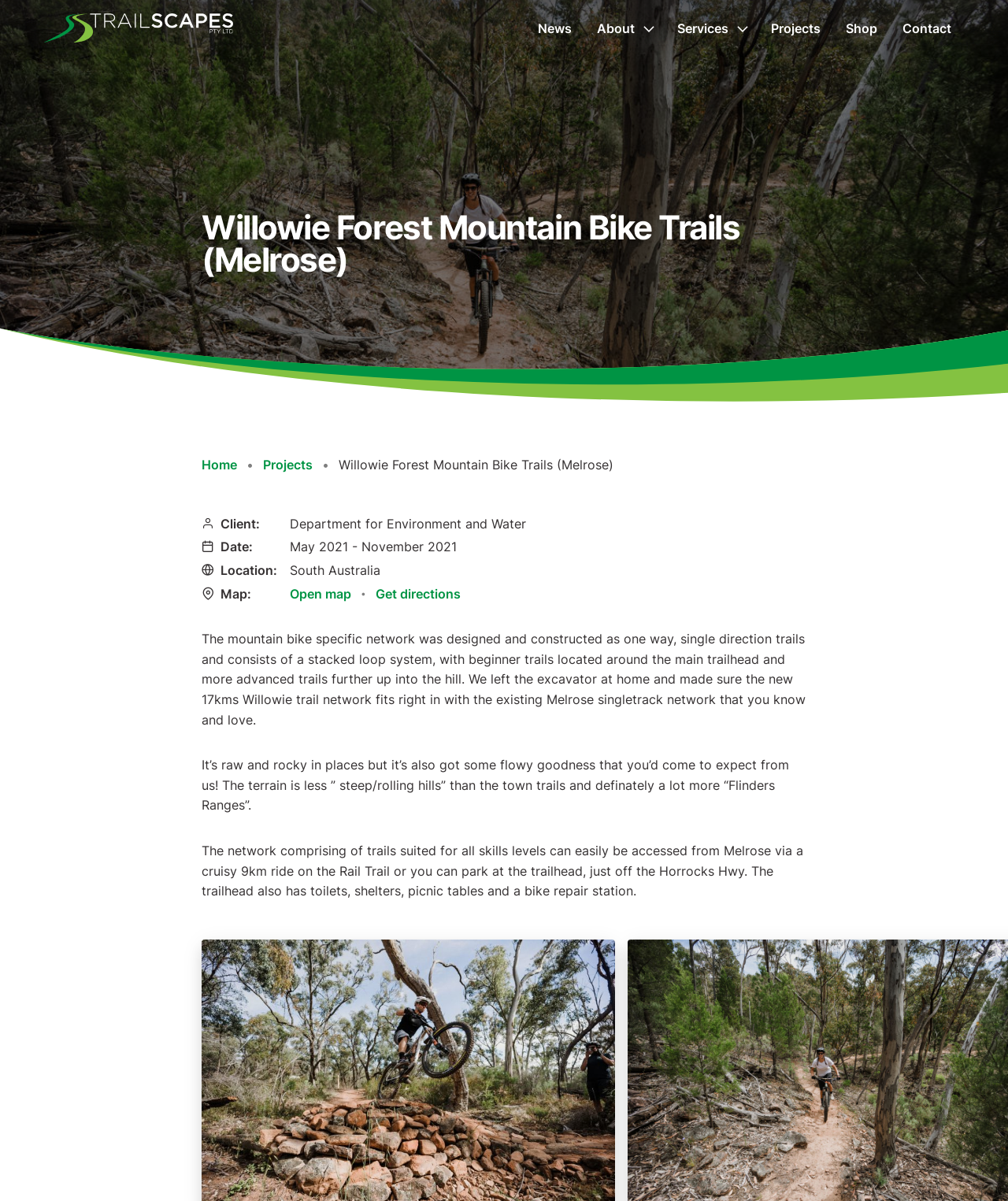What is the name of the mountain bike trails?
Refer to the image and provide a concise answer in one word or phrase.

Willowie Forest Mountain Bike Trails